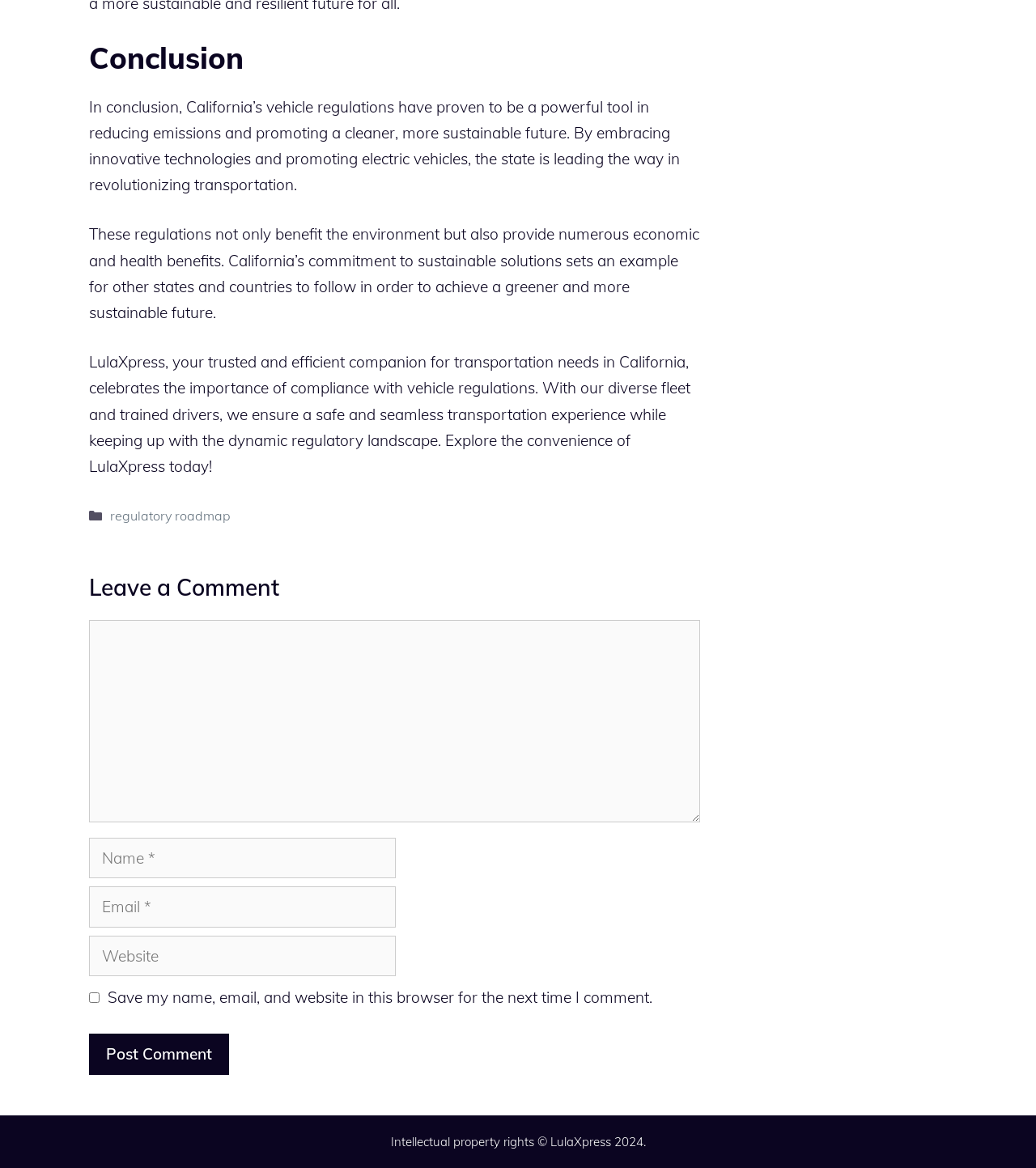Find the bounding box coordinates corresponding to the UI element with the description: "parent_node: Comment name="email" placeholder="Email *"". The coordinates should be formatted as [left, top, right, bottom], with values as floats between 0 and 1.

[0.086, 0.759, 0.382, 0.794]